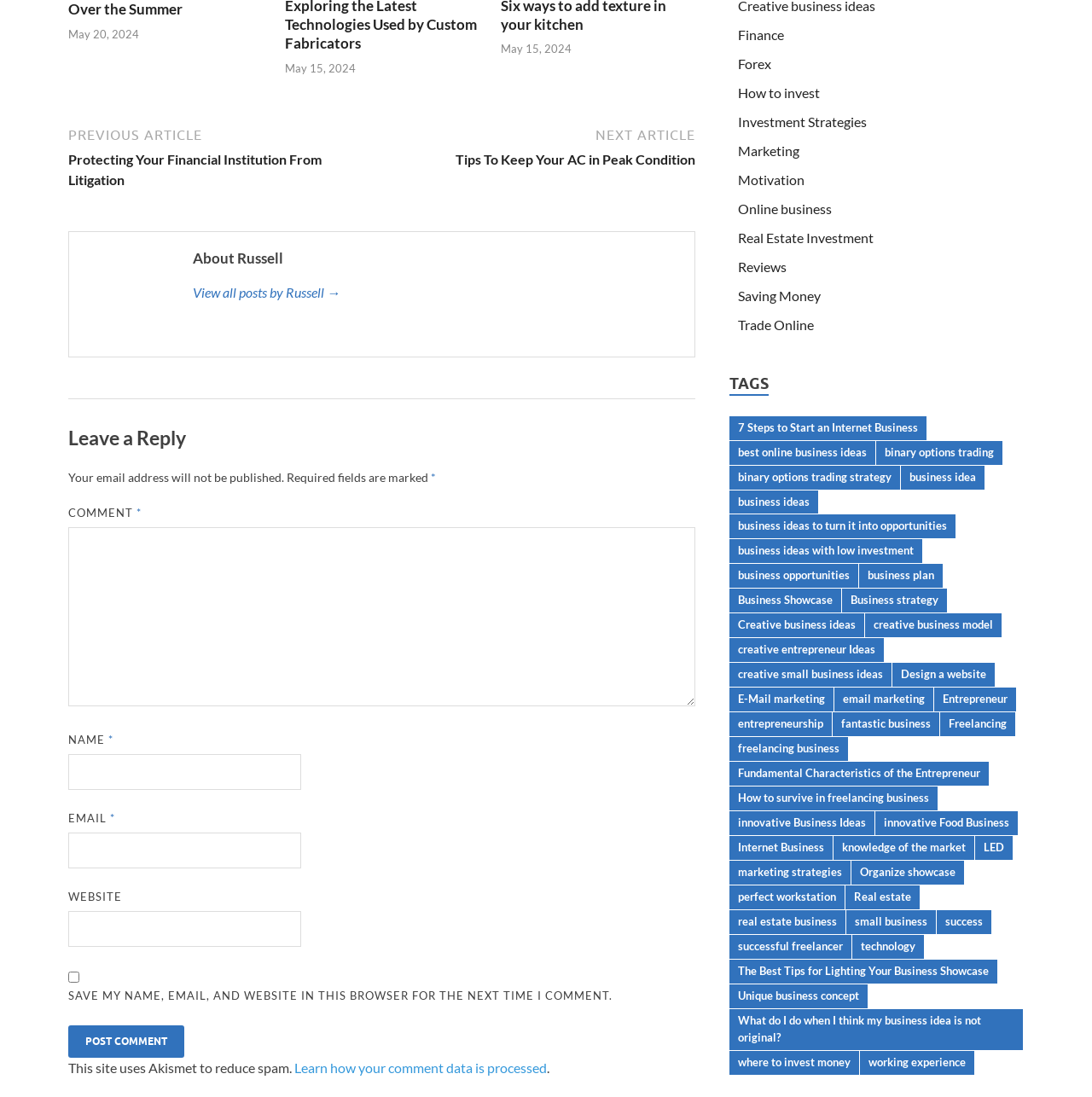Find the bounding box coordinates of the element you need to click on to perform this action: 'View the post about Protecting Your Financial Institution From Litigation'. The coordinates should be represented by four float values between 0 and 1, in the format [left, top, right, bottom].

[0.062, 0.114, 0.346, 0.171]